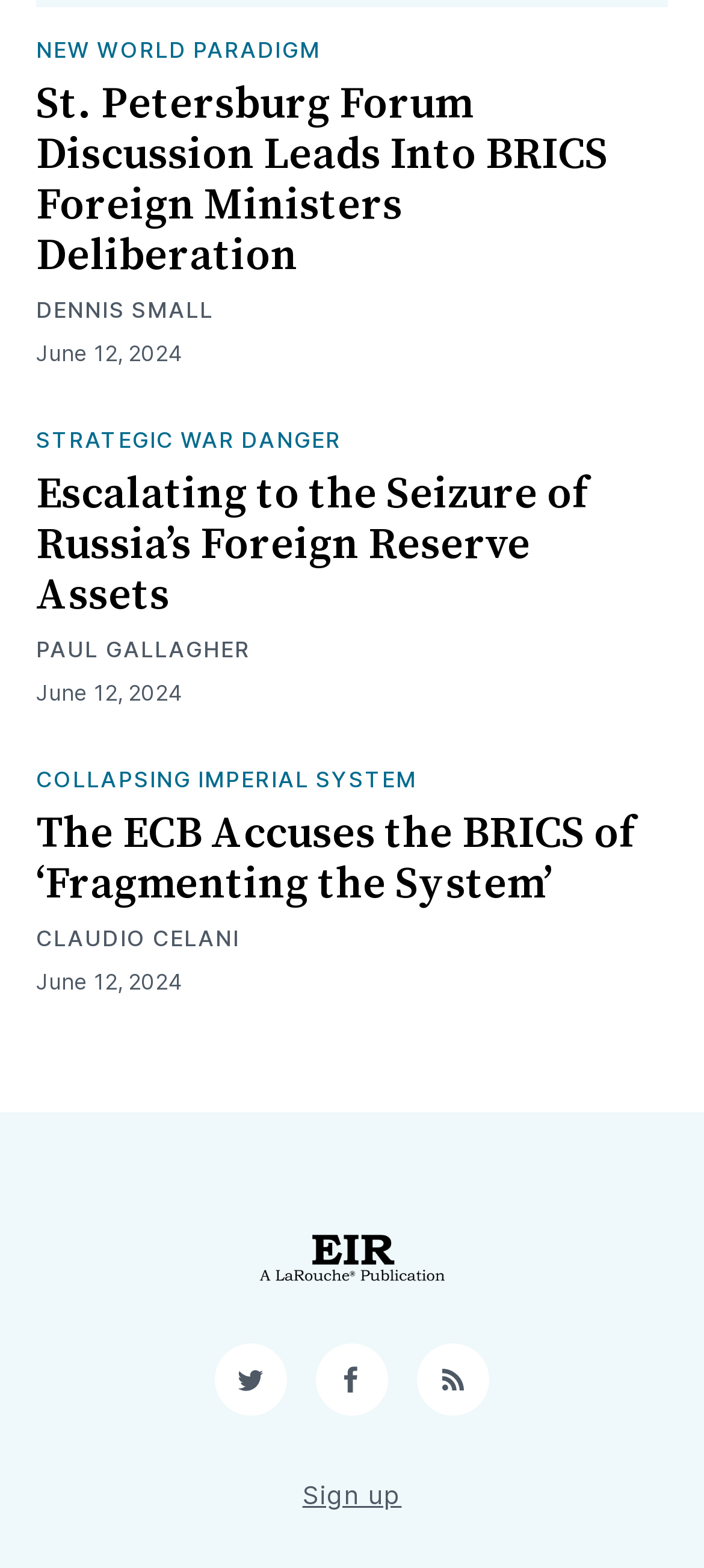Using the webpage screenshot, locate the HTML element that fits the following description and provide its bounding box: "alt="Awe-inspiring Places Logo"".

None